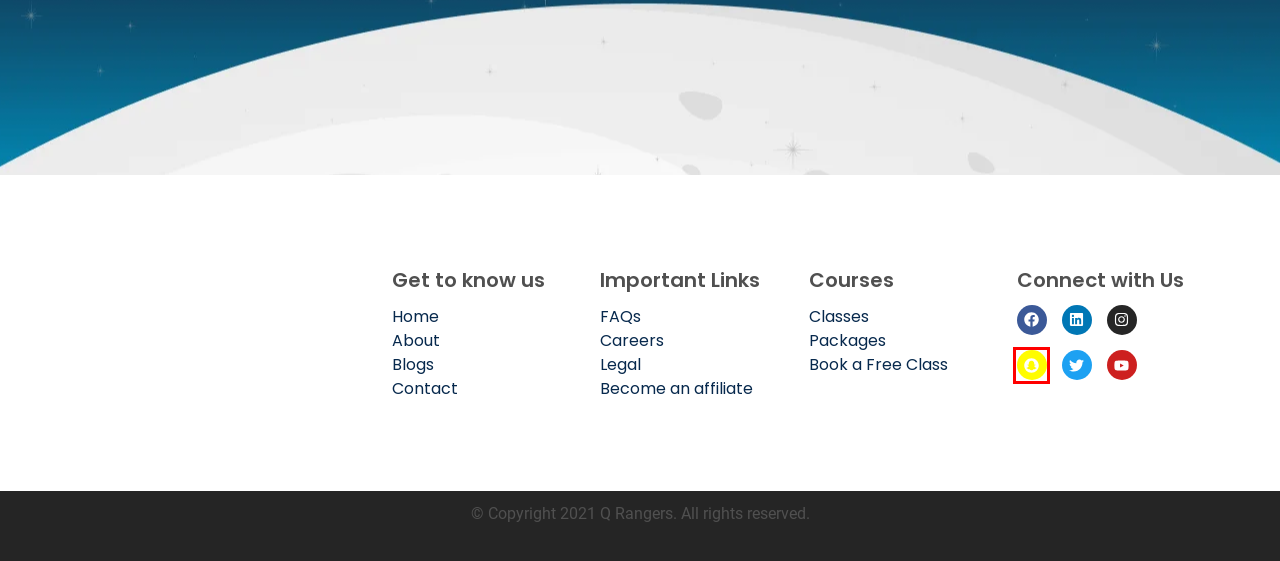Given a screenshot of a webpage featuring a red bounding box, identify the best matching webpage description for the new page after the element within the red box is clicked. Here are the options:
A. 7 Amazing tips for teaching kids to code  - Q Rangers
B. Affiliate Register - Q Rangers
C. FAQs - Q Rangers
D. Contact Us | Basic Coding For Kids | Q rangers
E. GoQRangers (@qacademykids) | Snapchat Stories, Spotlight & Lenses
F. Careers | Coding For Kids | Q Rangers
G. Our Blogs - Q Rangers
H. Terms and Conditions - Q Rangers

E